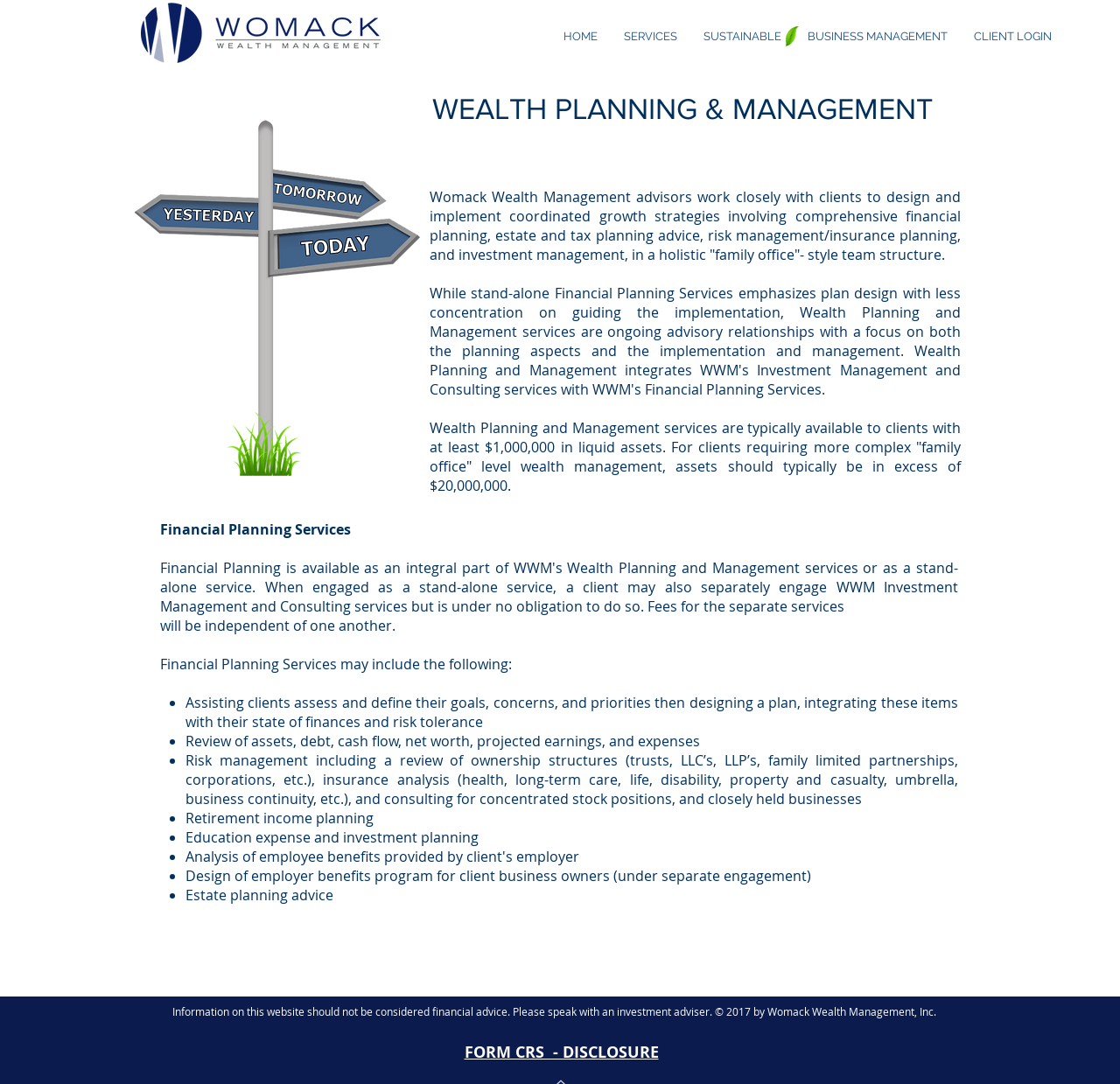Please specify the bounding box coordinates of the clickable section necessary to execute the following command: "Click SERVICES".

[0.545, 0.022, 0.616, 0.046]